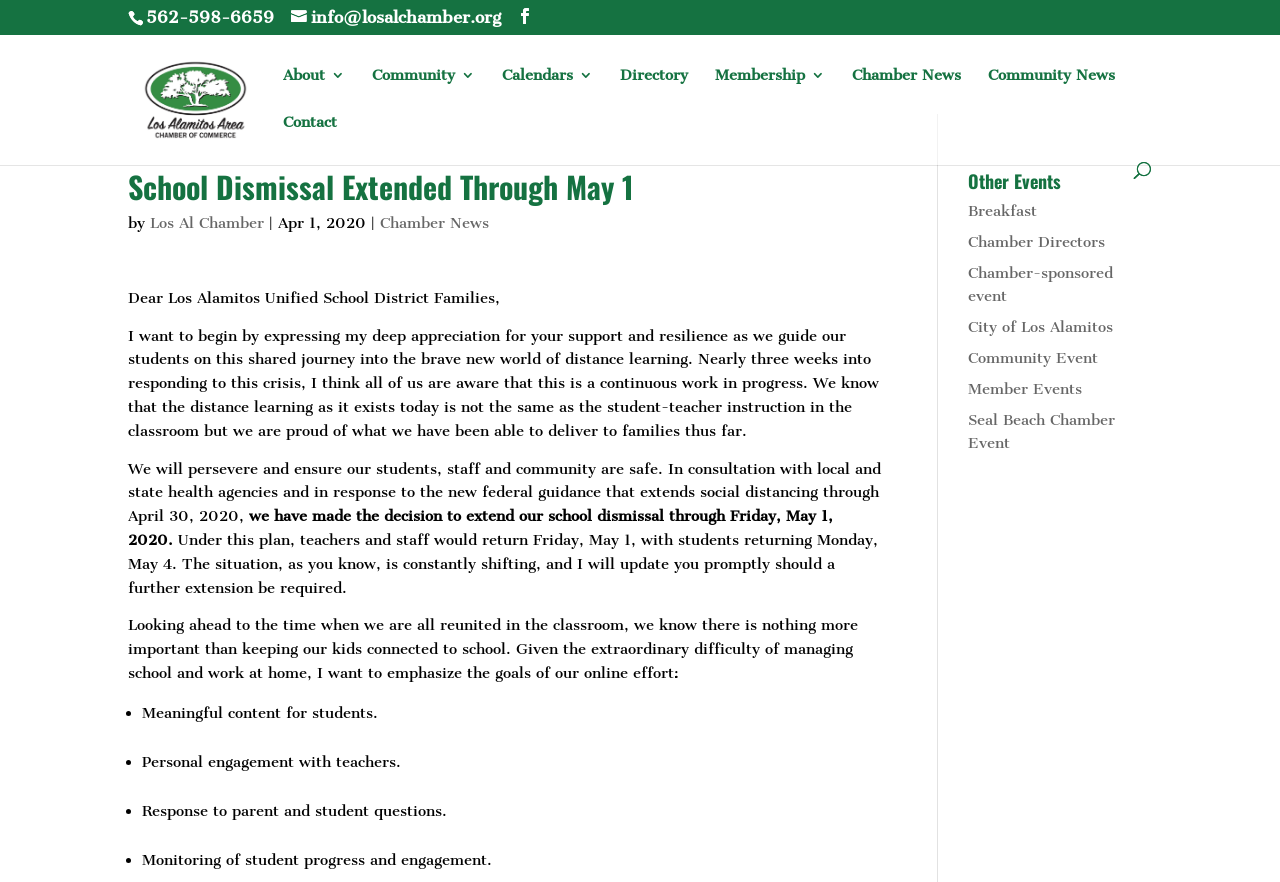Use the information in the screenshot to answer the question comprehensively: What is the purpose of the online effort mentioned in the article?

I found the answer by reading the article, which mentions the goals of the online effort, including providing meaningful content for students, personal engagement with teachers, responding to parent and student questions, and monitoring student progress and engagement.